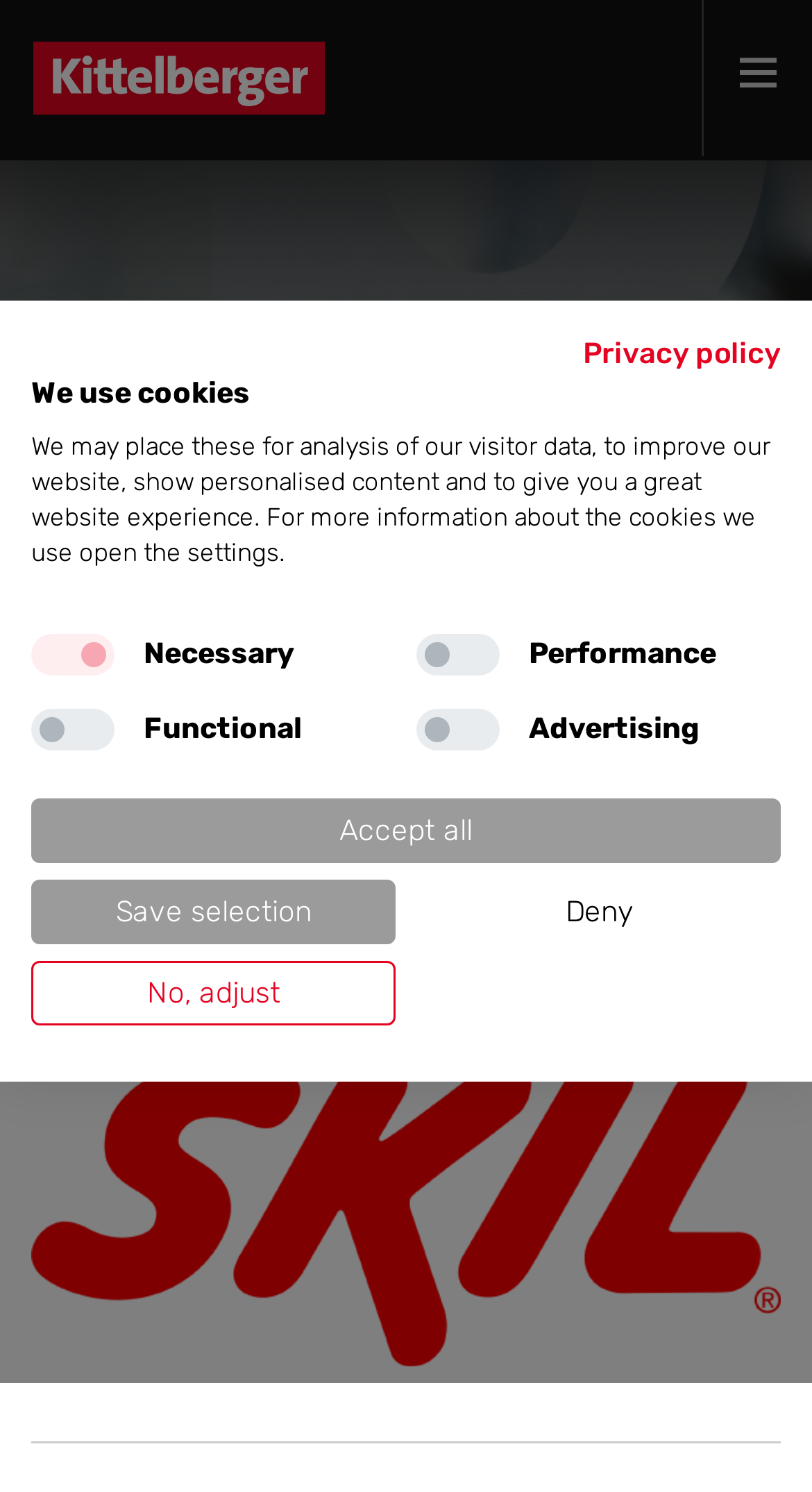Please determine the bounding box coordinates for the UI element described as: "alt="Kittelberger media solutions"".

[0.041, 0.0, 0.4, 0.105]